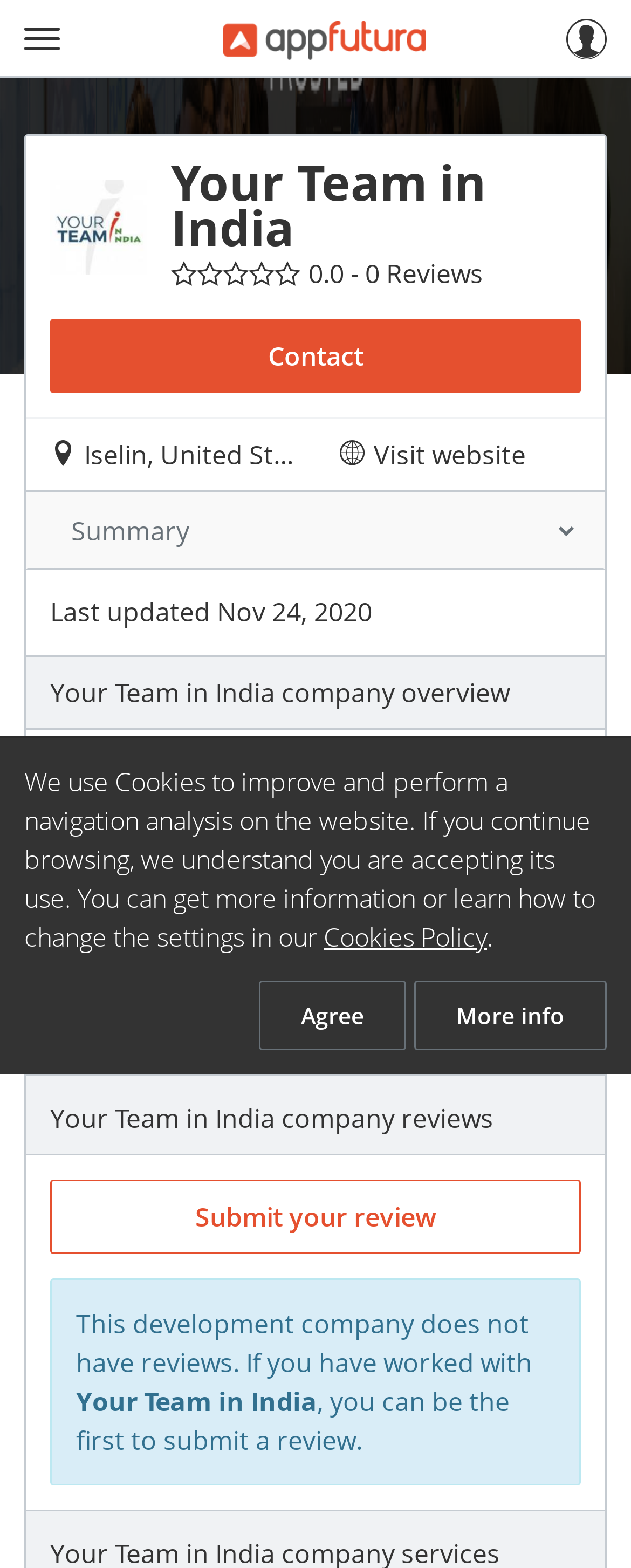Given the element description: "parent_node: appfutura aria-label="Menu"", predict the bounding box coordinates of the UI element it refers to, using four float numbers between 0 and 1, i.e., [left, top, right, bottom].

[0.038, 0.017, 0.128, 0.031]